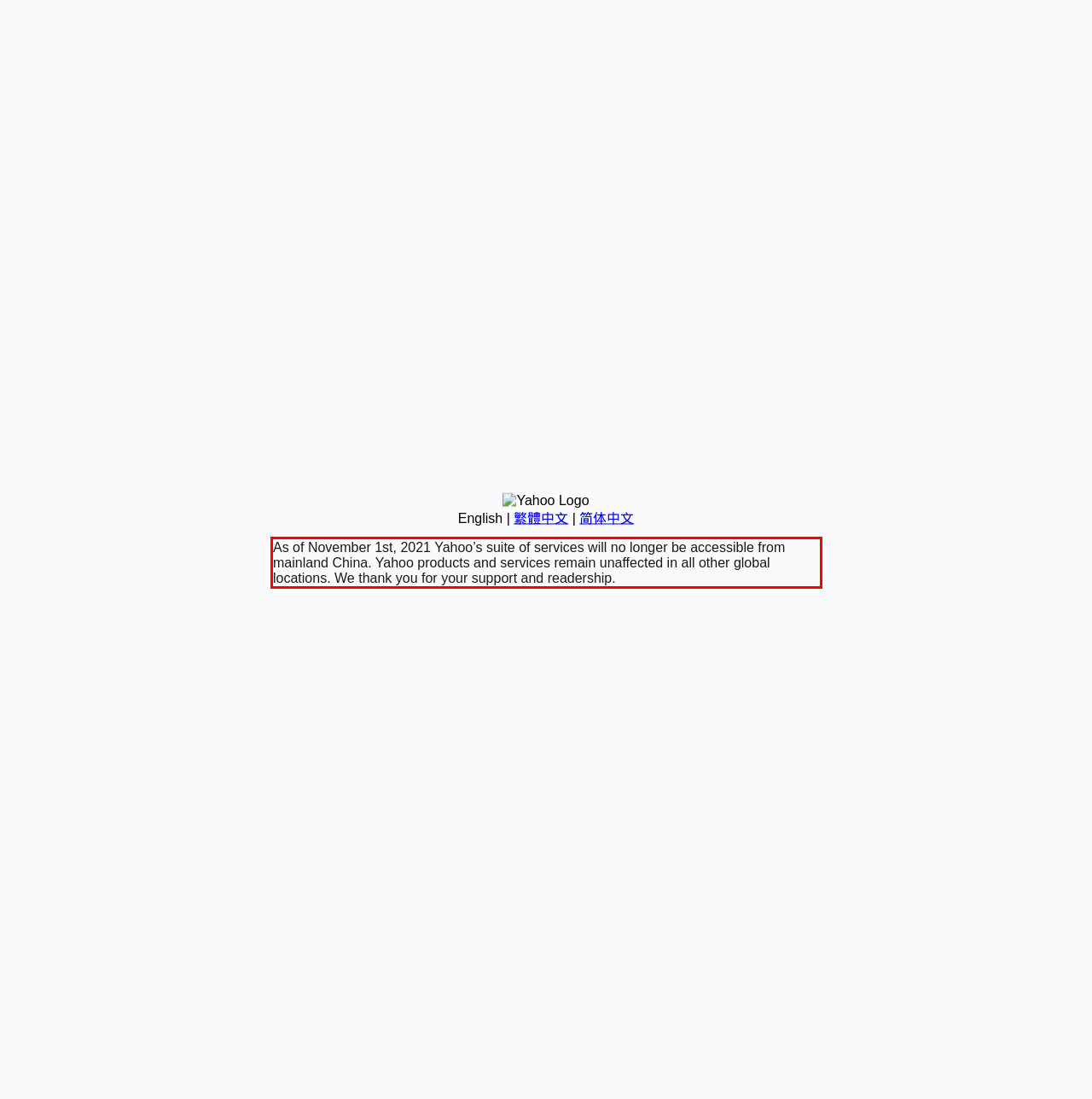You have a screenshot of a webpage, and there is a red bounding box around a UI element. Utilize OCR to extract the text within this red bounding box.

As of November 1st, 2021 Yahoo’s suite of services will no longer be accessible from mainland China. Yahoo products and services remain unaffected in all other global locations. We thank you for your support and readership.